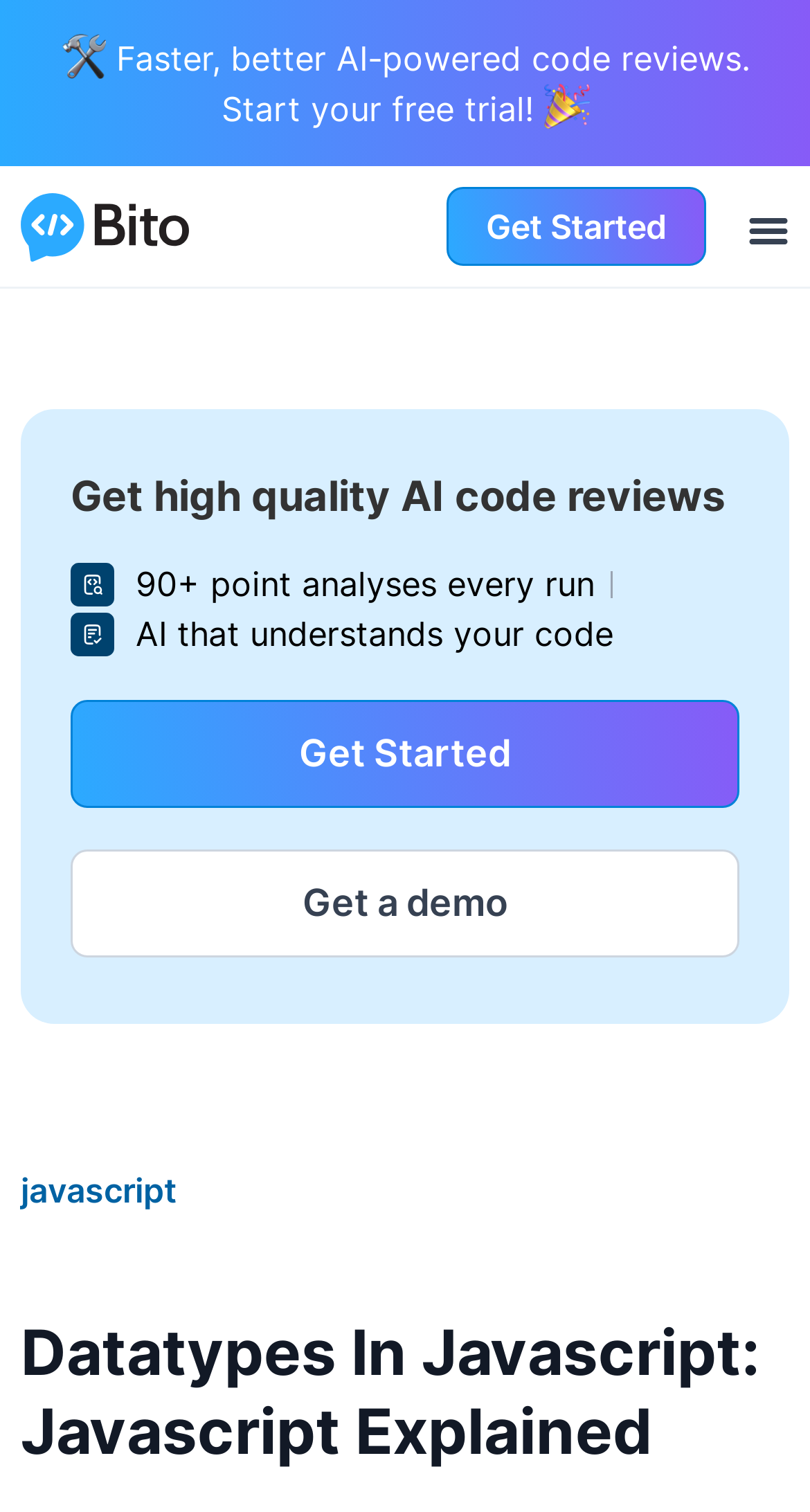Provide a brief response using a word or short phrase to this question:
What is the text above the 'Get Started' button?

Get high quality AI code reviews